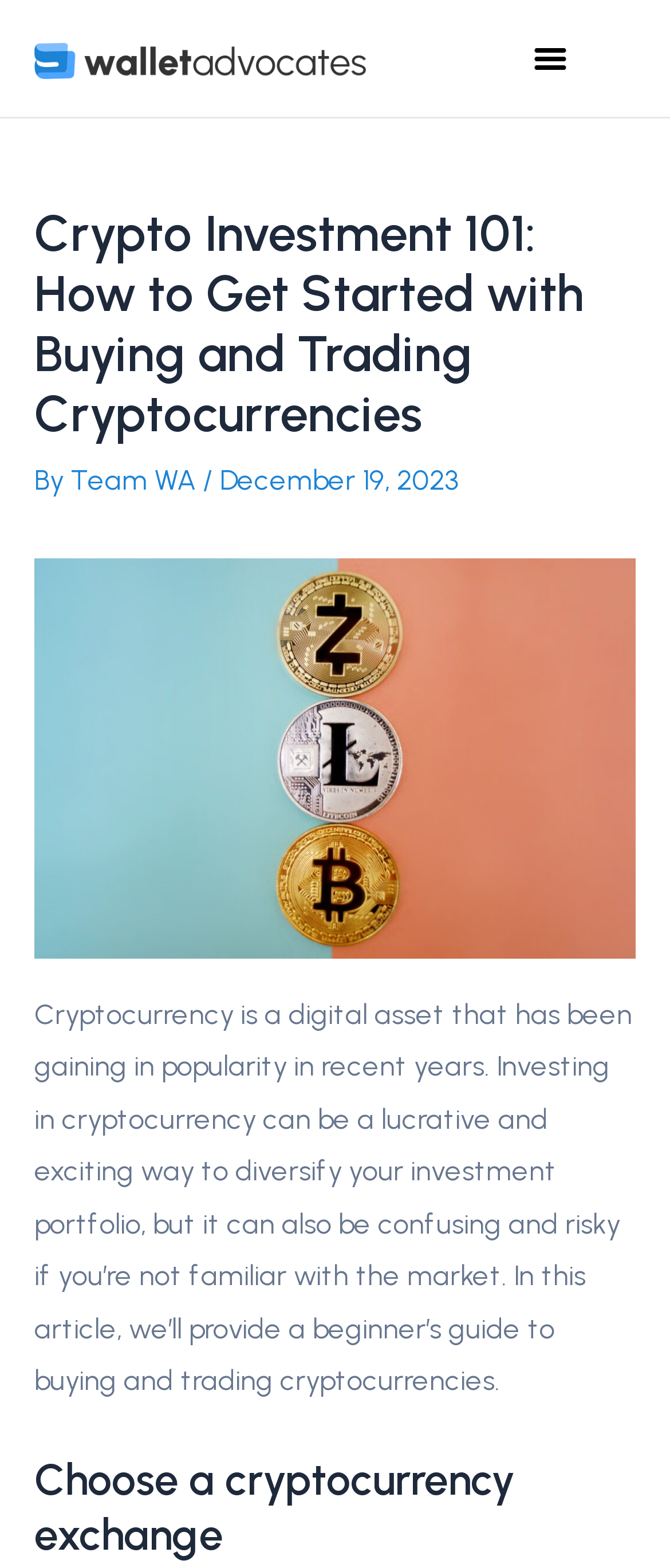Give a detailed explanation of the elements present on the webpage.

The webpage is about cryptocurrency investment, specifically a beginner's guide to buying and trading cryptocurrencies. At the top left of the page, there is a link, and to the right of it, a menu toggle button. Below these elements, there is a header section that spans almost the entire width of the page. Within this header, there is a main heading that reads "Crypto Investment 101: How to Get Started with Buying and Trading Cryptocurrencies". Below this heading, there is a byline that indicates the article is written by "Team WA" and dated "December 19, 2023". 

Below the header section, there is a large figure or image that takes up most of the page width. Underneath the figure, there is a block of text that summarizes the article, stating that cryptocurrency investment can be lucrative but also confusing and risky if not familiar with the market. The article aims to provide a beginner's guide to buying and trading cryptocurrencies.

Further down the page, there is a subheading that reads "Choose a cryptocurrency exchange", which suggests that the article will provide guidance on selecting a cryptocurrency exchange.